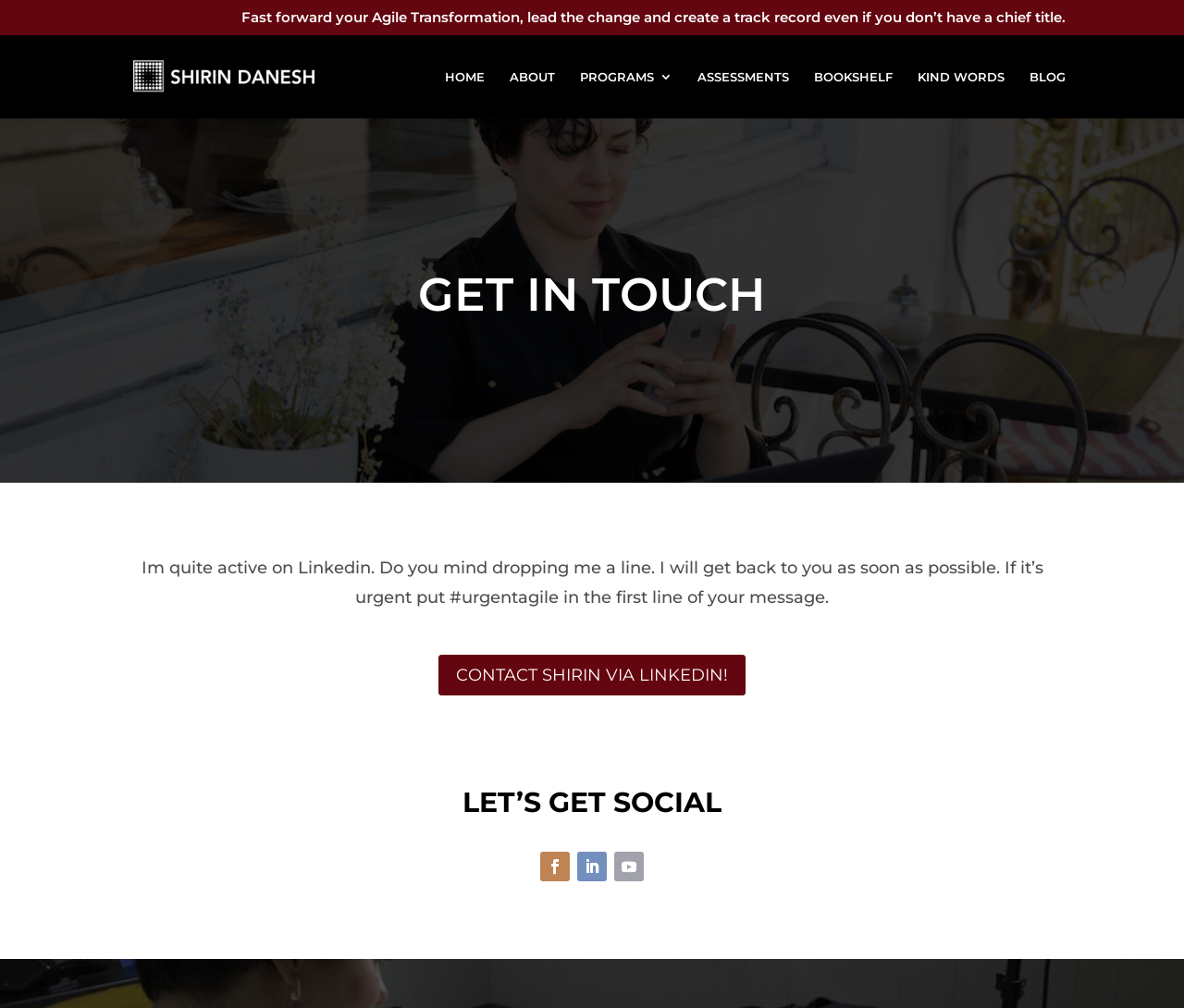Please find the bounding box coordinates for the clickable element needed to perform this instruction: "View the blog".

[0.87, 0.069, 0.9, 0.117]